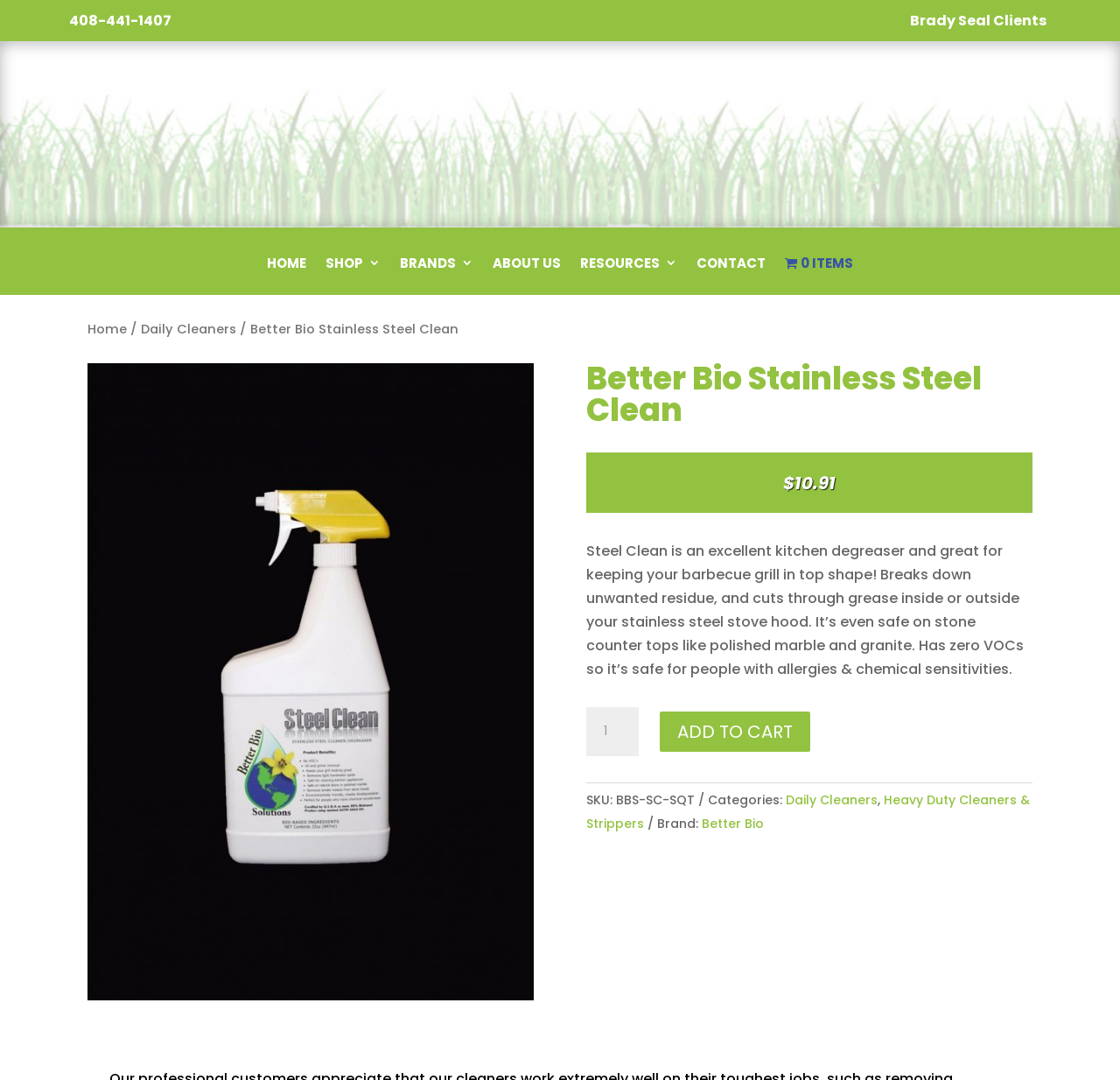Refer to the image and answer the question with as much detail as possible: What is the phone number on the top left?

I found the phone number by looking at the top left corner of the webpage, where I saw a static text element with the phone number '408-441-1407'.